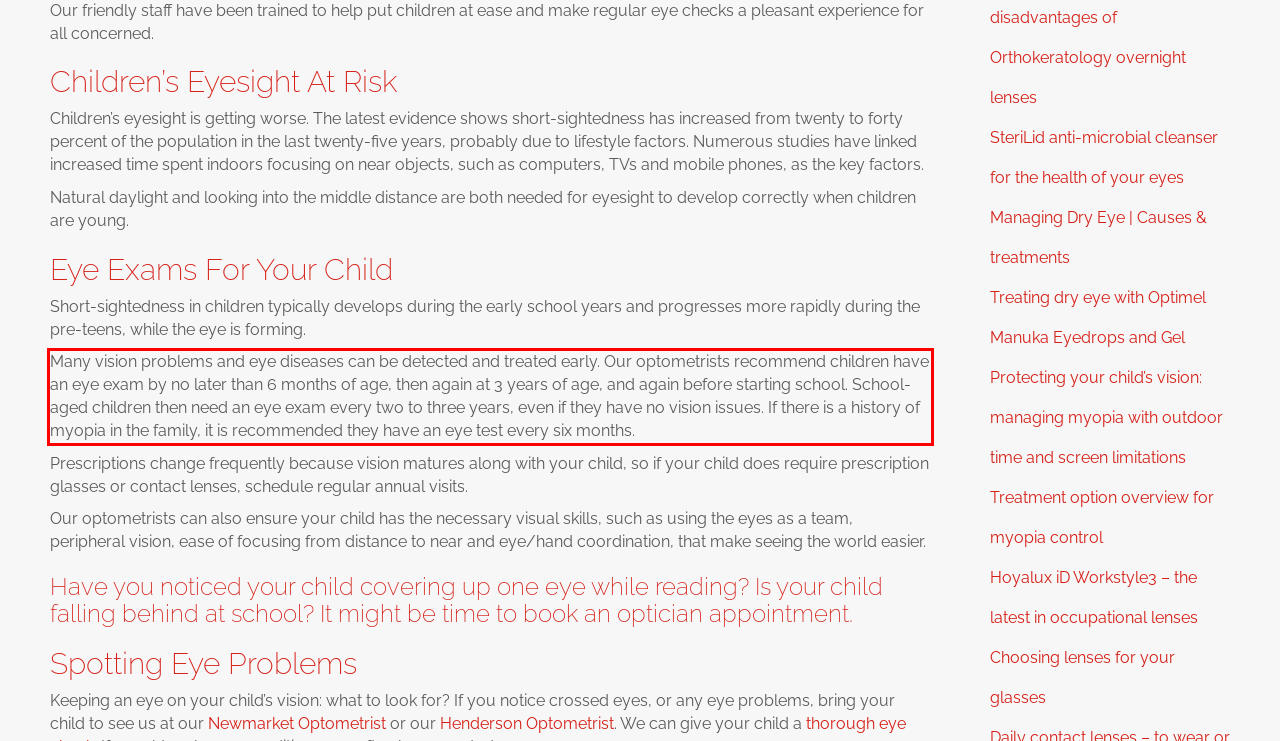You are provided with a screenshot of a webpage that includes a red bounding box. Extract and generate the text content found within the red bounding box.

Many vision problems and eye diseases can be detected and treated early. Our optometrists recommend children have an eye exam by no later than 6 months of age, then again at 3 years of age, and again before starting school. School-aged children then need an eye exam every two to three years, even if they have no vision issues. If there is a history of myopia in the family, it is recommended they have an eye test every six months.